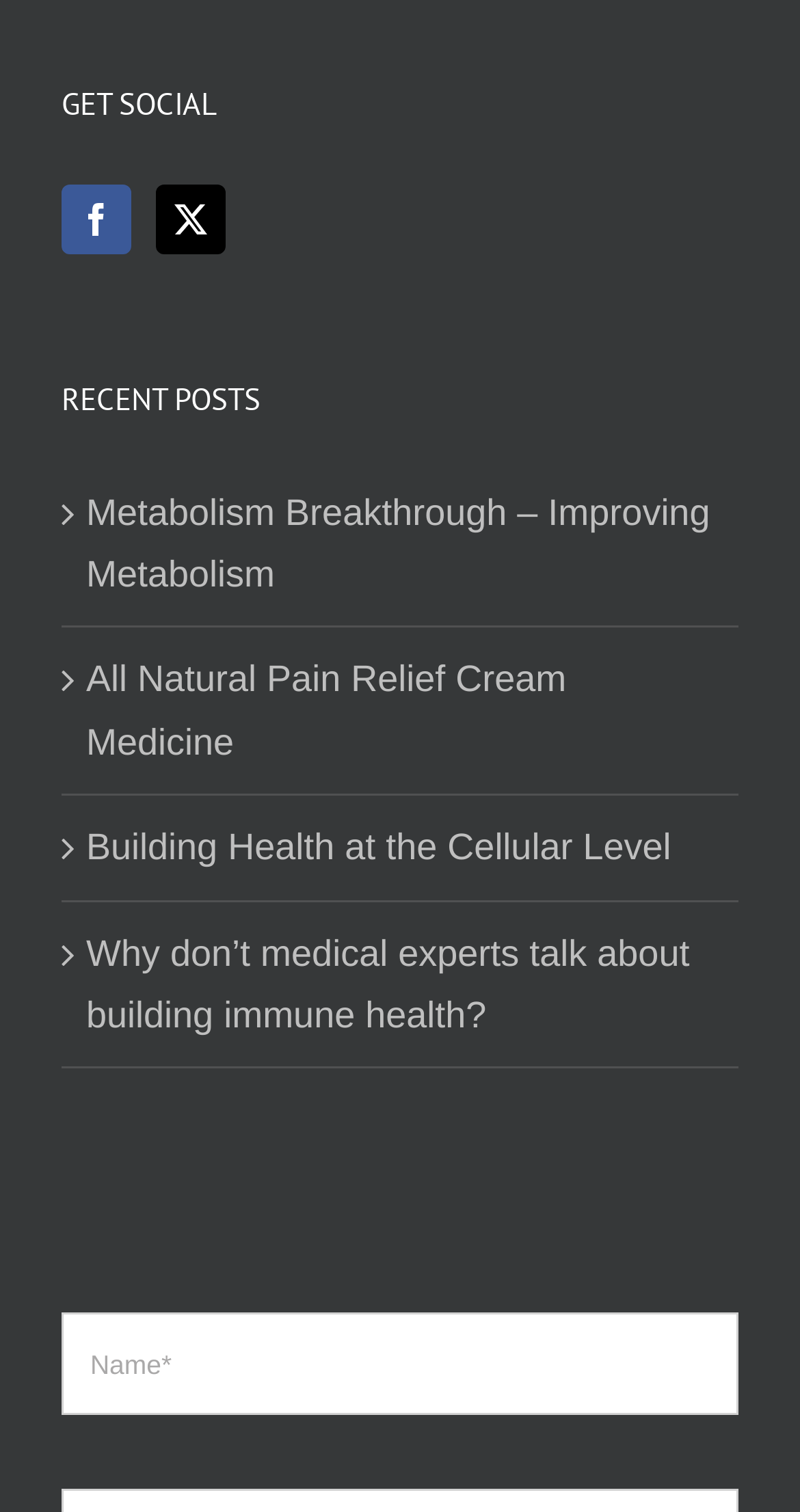How many recent posts are listed?
Refer to the image and give a detailed answer to the question.

There are 4 recent posts listed, which are indicated by the links ' Metabolism Breakthrough – Improving Metabolism', ' All Natural Pain Relief Cream Medicine', ' Building Health at the Cellular Level', and ' Why don’t medical experts talk about building immune health?' with bounding box coordinates of [0.108, 0.318, 0.897, 0.401], [0.108, 0.429, 0.897, 0.512], [0.108, 0.54, 0.897, 0.581], and [0.108, 0.61, 0.897, 0.692] respectively.